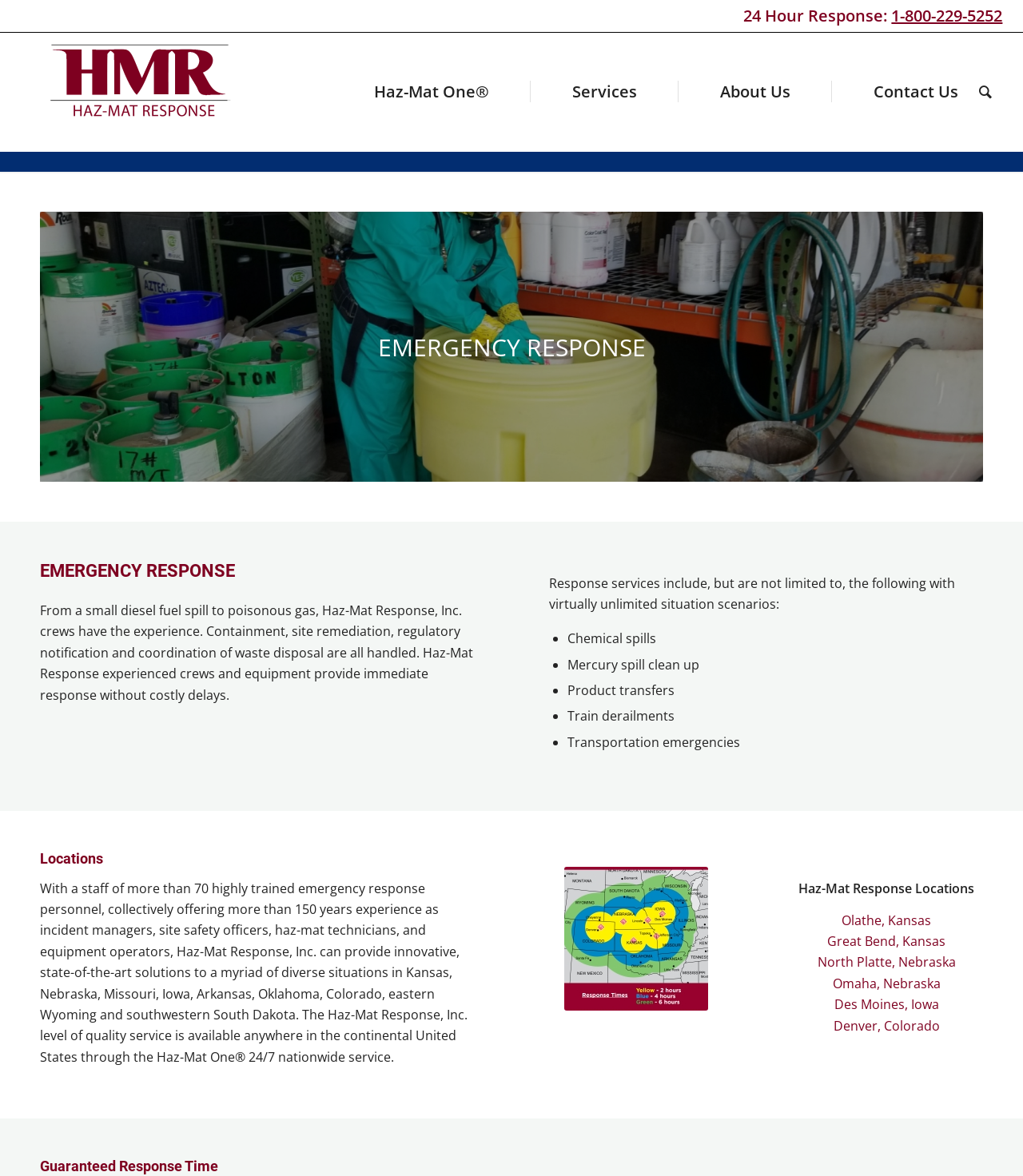Find the bounding box coordinates for the area you need to click to carry out the instruction: "Get information about locations". The coordinates should be four float numbers between 0 and 1, indicated as [left, top, right, bottom].

[0.039, 0.724, 0.961, 0.737]